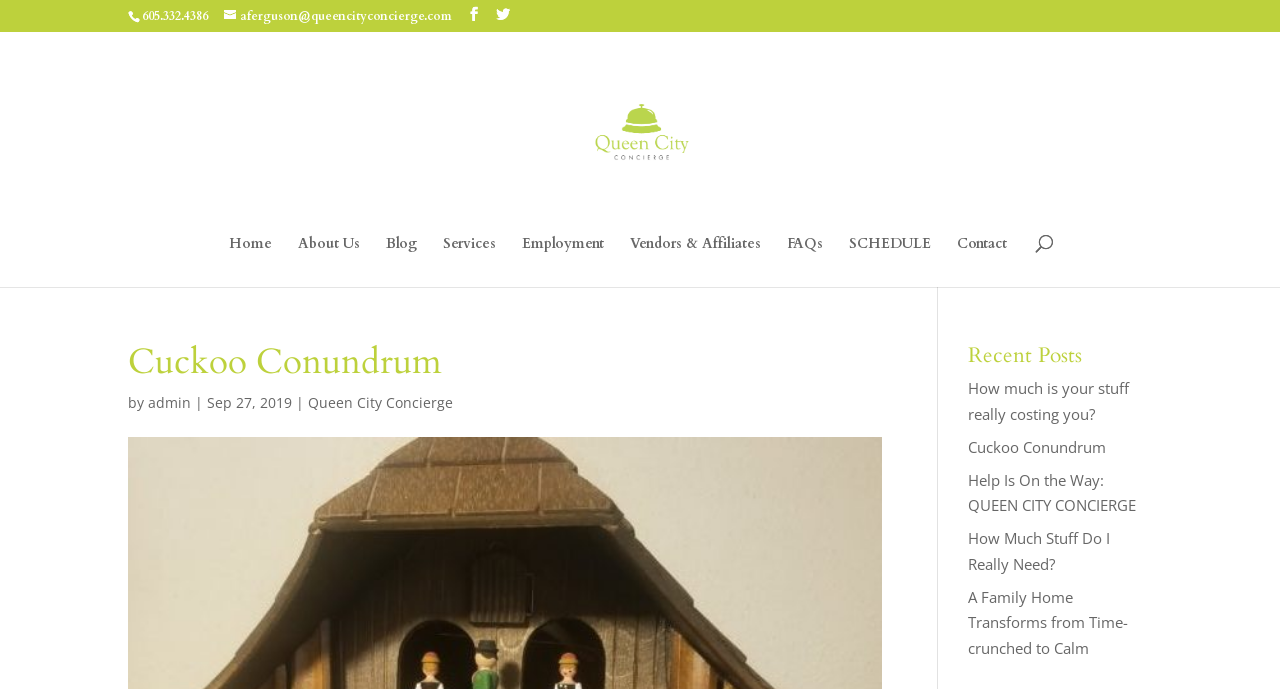Indicate the bounding box coordinates of the element that must be clicked to execute the instruction: "Search for something". The coordinates should be given as four float numbers between 0 and 1, i.e., [left, top, right, bottom].

[0.053, 0.045, 0.953, 0.048]